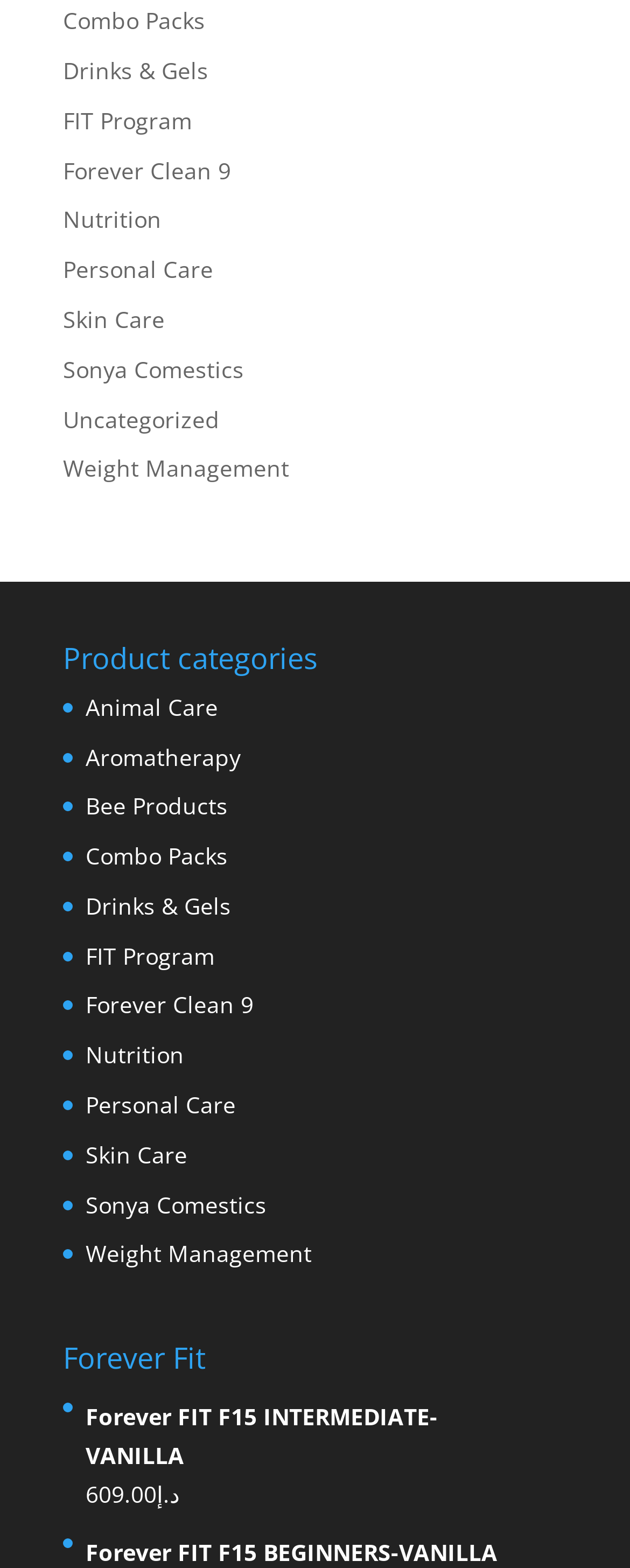How many product categories are listed under 'Product categories'?
Look at the image and respond to the question as thoroughly as possible.

By counting the number of link elements under the 'Product categories' heading, we can see that there are 13 product categories listed, including 'Animal Care', 'Aromatherapy', 'Bee Products', and so on.